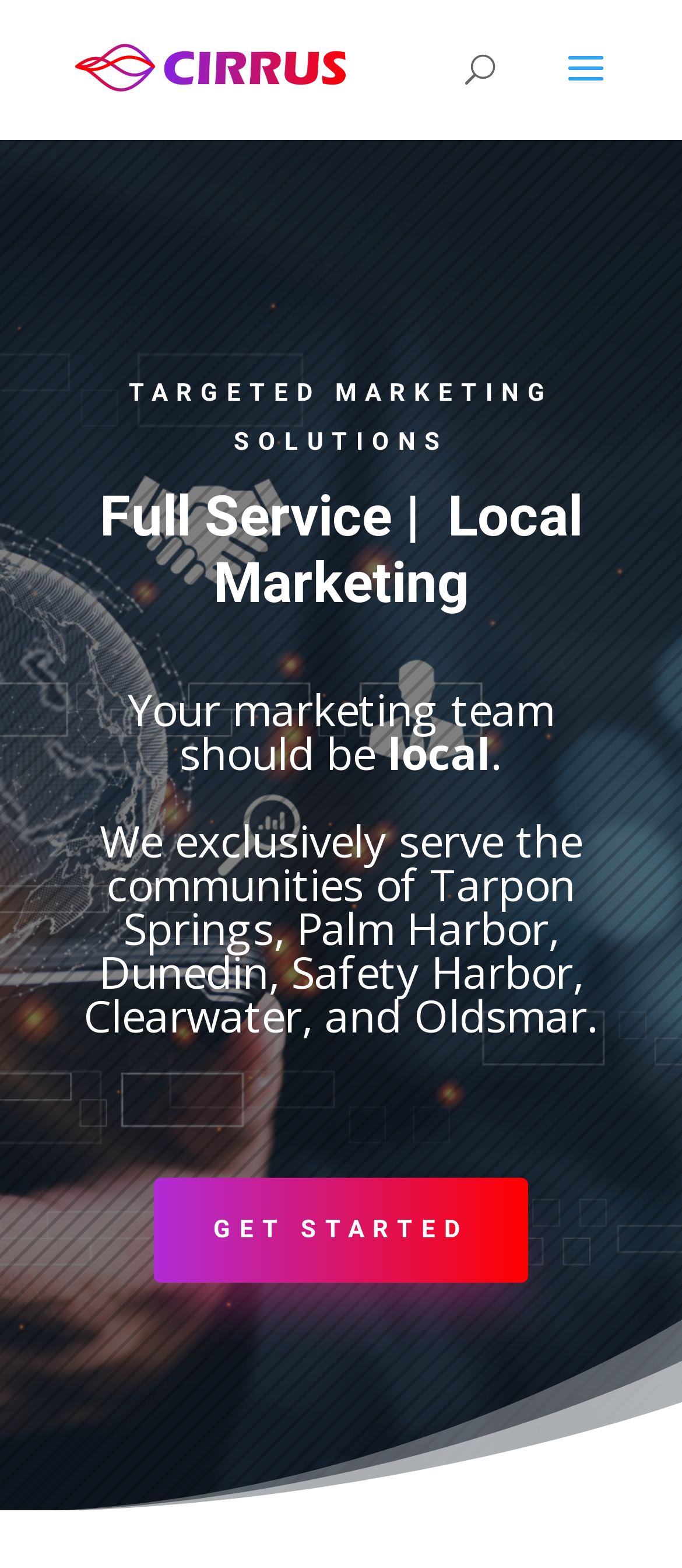Can you identify and provide the main heading of the webpage?

Full Service |  Local Marketing